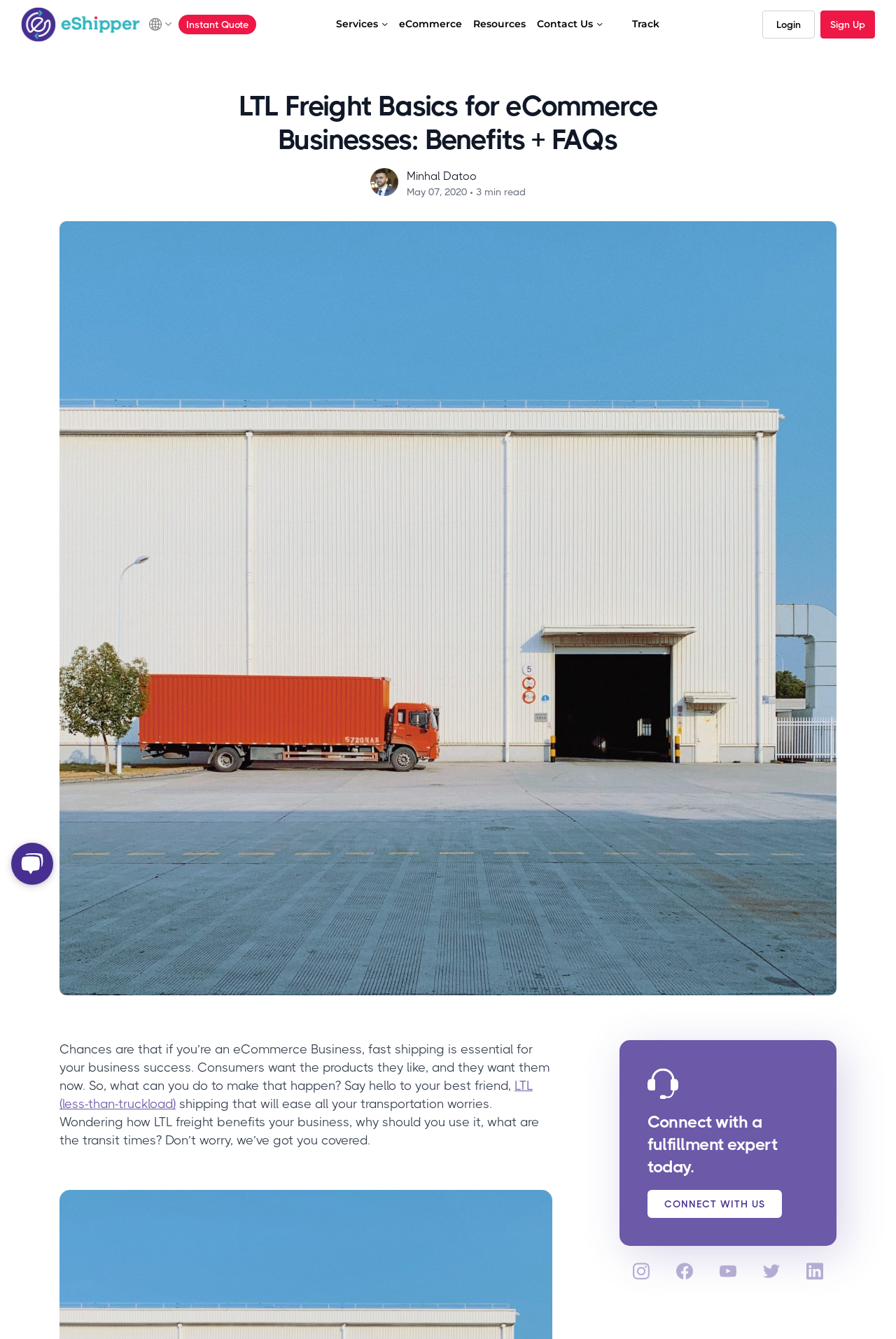Refer to the image and provide a thorough answer to this question:
What is the main topic of this webpage?

Based on the webpage's content, including the heading 'LTL Freight Basics for eCommerce Businesses: Benefits + FAQs' and the image 'eCommerce fulfillment', it is clear that the main topic of this webpage is LTL freight and its application in eCommerce businesses.